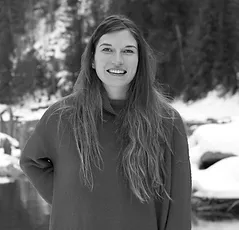Provide a brief response in the form of a single word or phrase:
Is the background of the image serene?

Yes